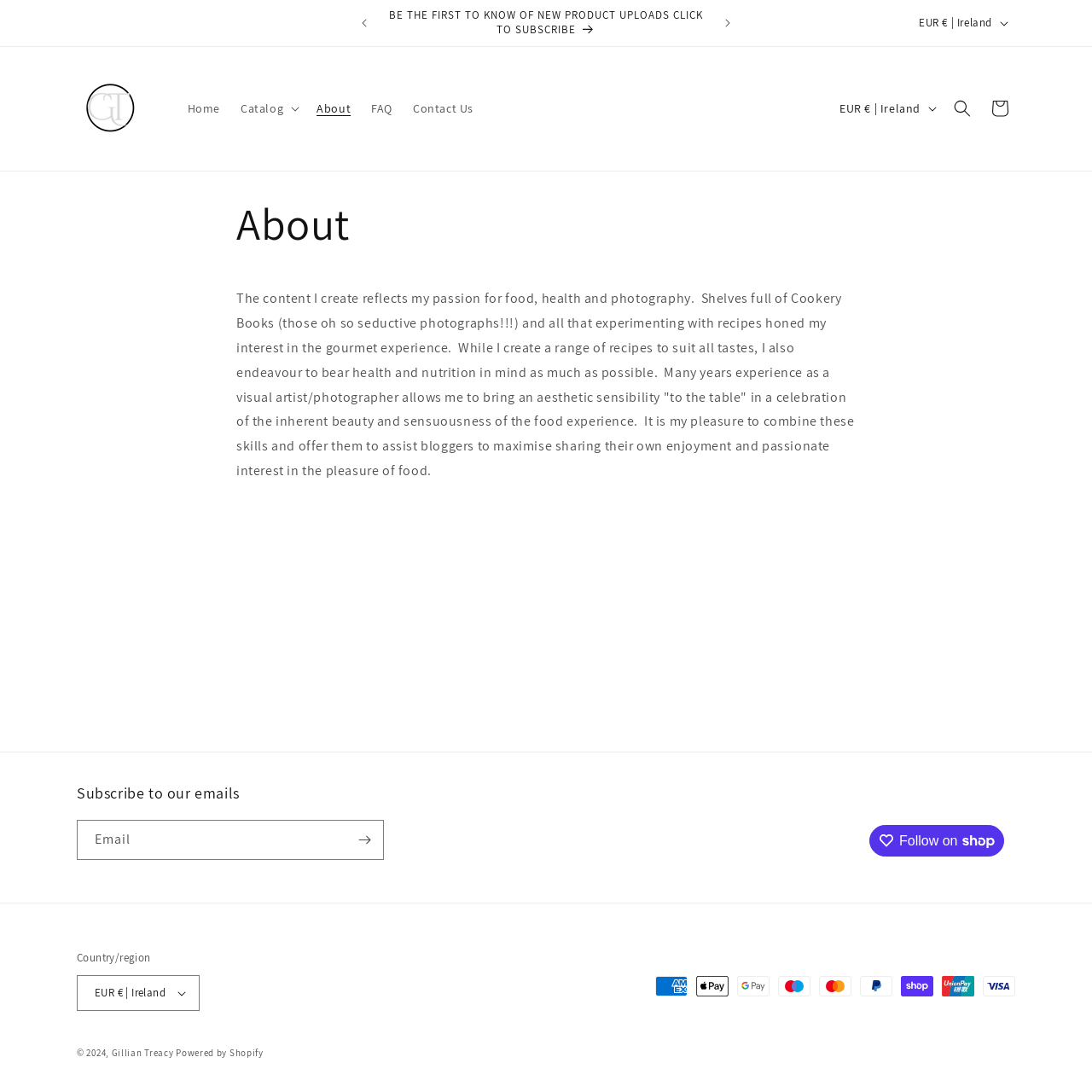What is the platform used to power the website?
Based on the visual details in the image, please answer the question thoroughly.

The platform used to power the website is Shopify, which is indicated by the link 'Powered by Shopify' at the bottom of the page.